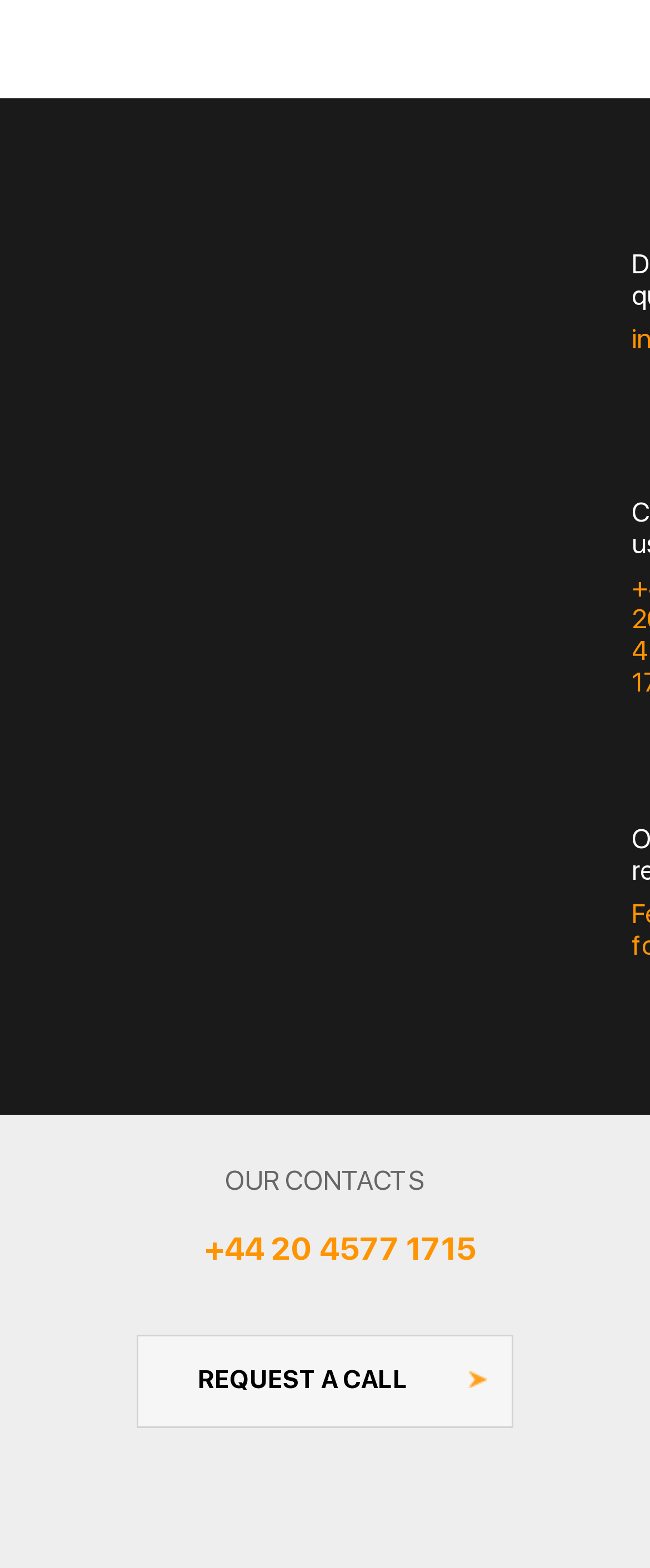How many social media links are at the bottom of the page?
Using the information from the image, answer the question thoroughly.

I counted the number of links at the bottom of the page, which have similar y1 and y2 values, and found three links that are likely social media links.